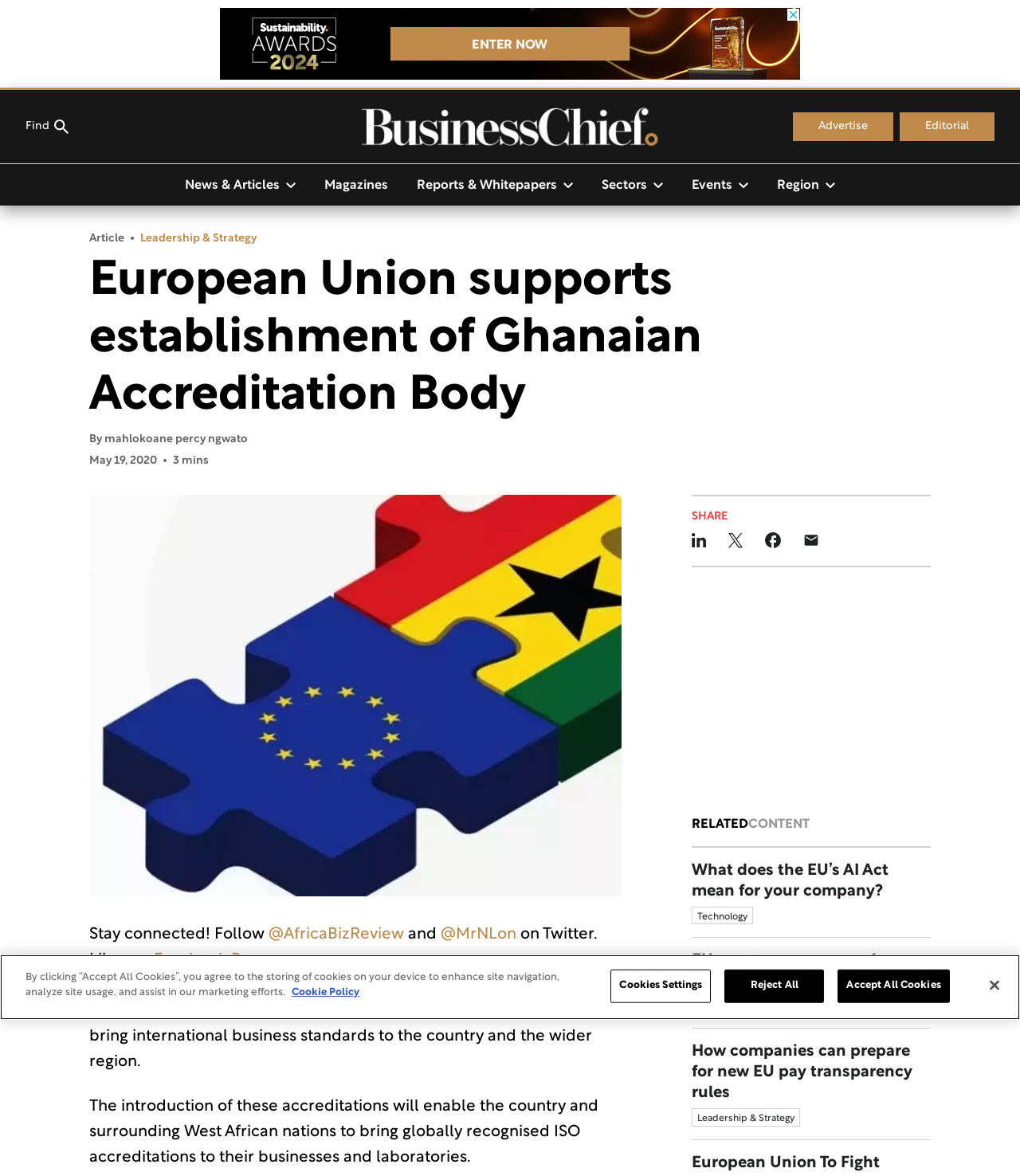Can you find the bounding box coordinates for the element to click on to achieve the instruction: "Click the 'Find' button"?

[0.025, 0.093, 0.067, 0.123]